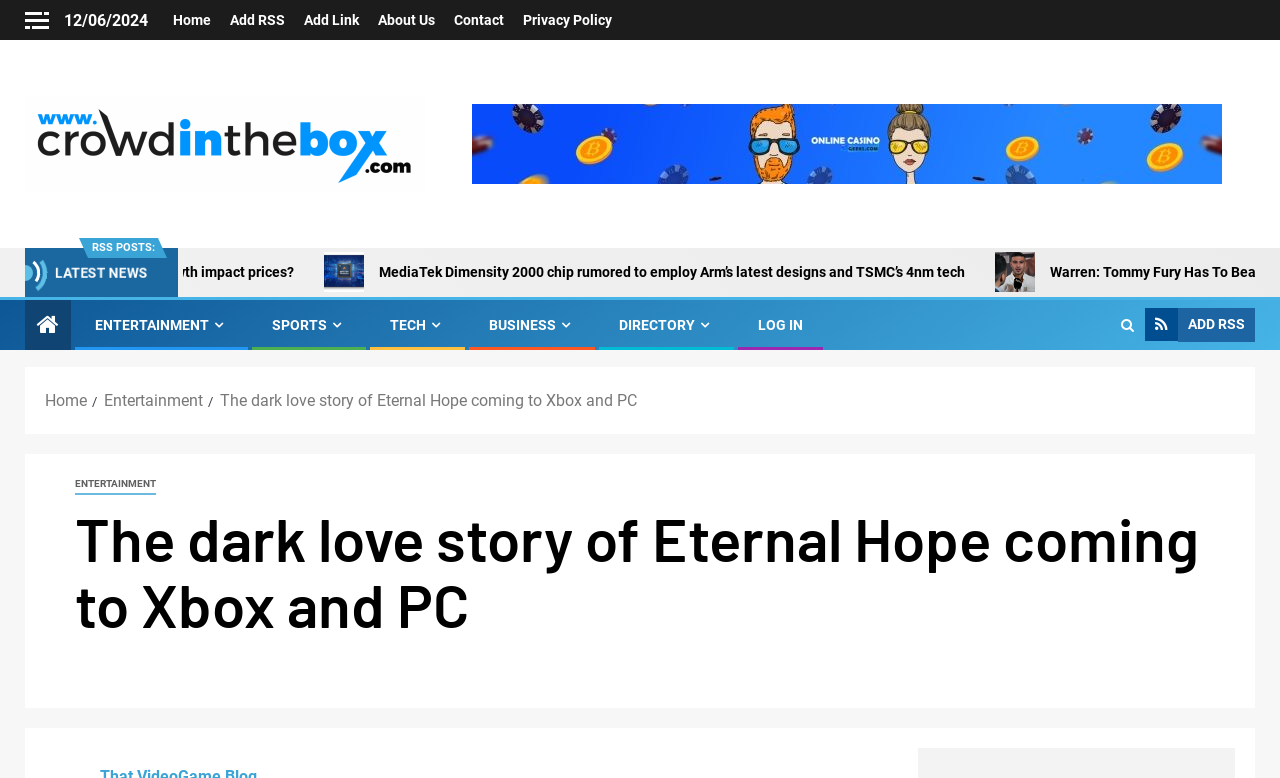Please determine the bounding box coordinates of the element to click on in order to accomplish the following task: "View latest news". Ensure the coordinates are four float numbers ranging from 0 to 1, i.e., [left, top, right, bottom].

[0.043, 0.341, 0.116, 0.361]